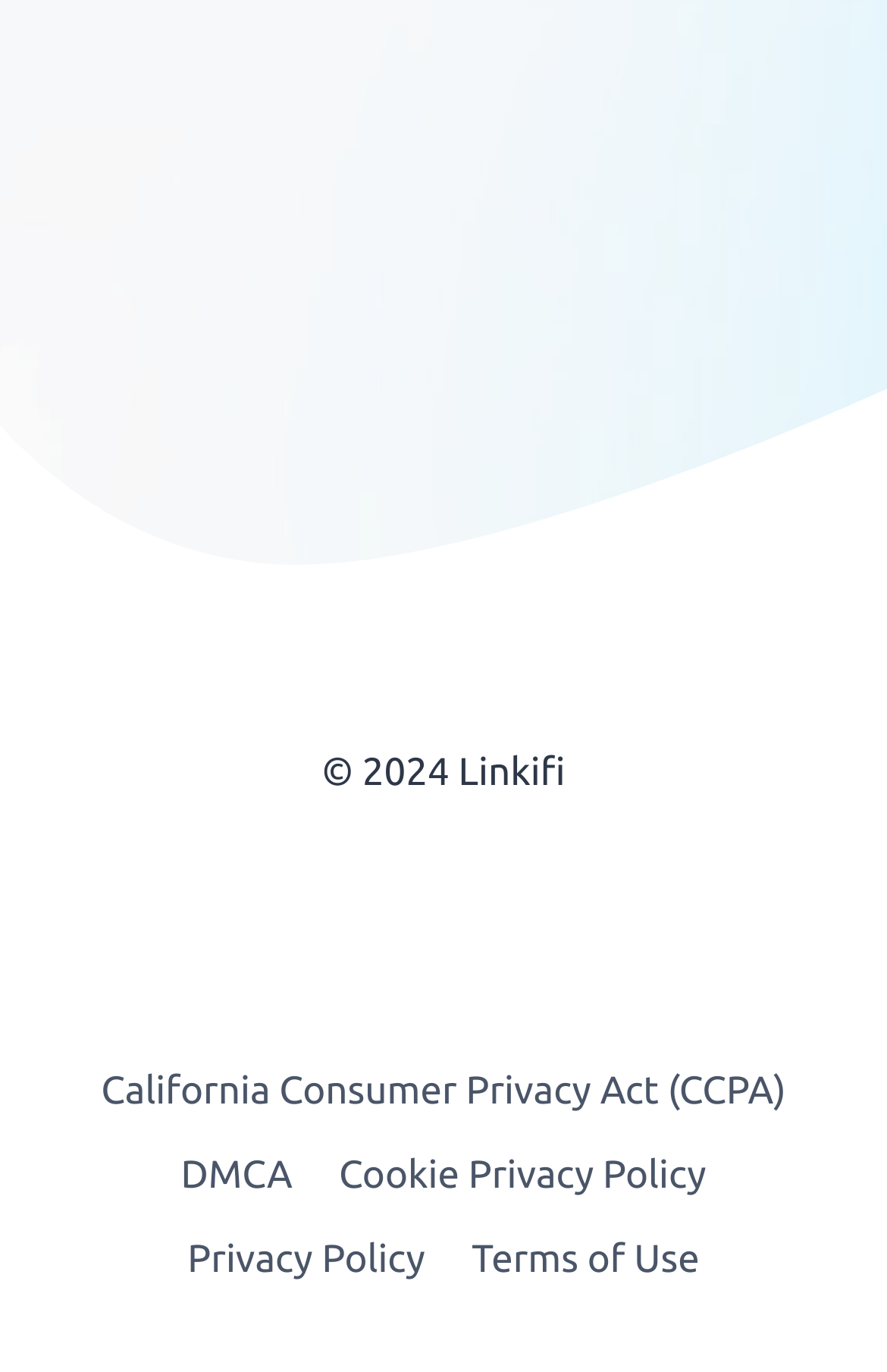What is the copyright year?
Look at the image and answer the question with a single word or phrase.

2024